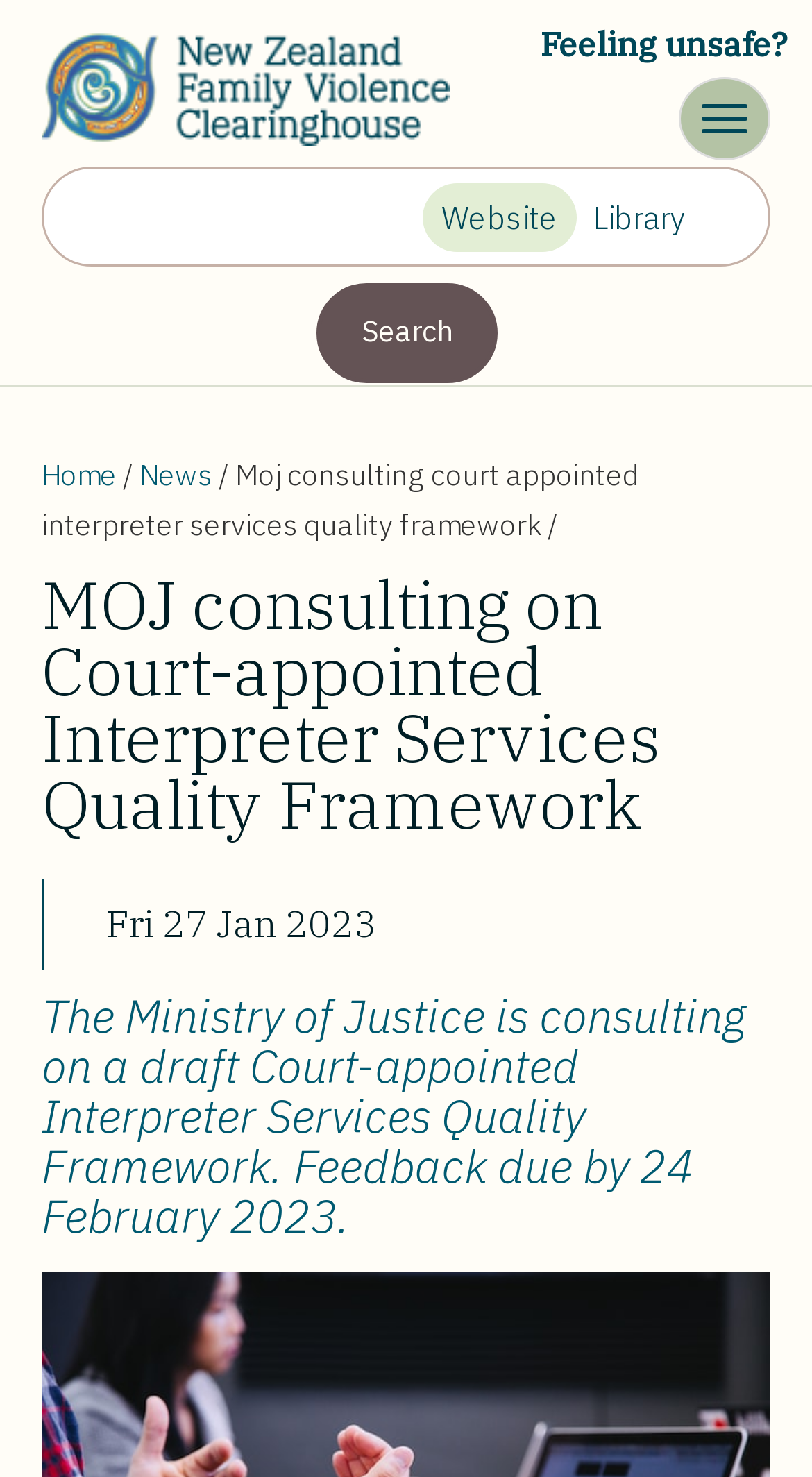Determine the bounding box for the HTML element described here: "Toggle navigation". The coordinates should be given as [left, top, right, bottom] with each number being a float between 0 and 1.

[0.836, 0.052, 0.949, 0.109]